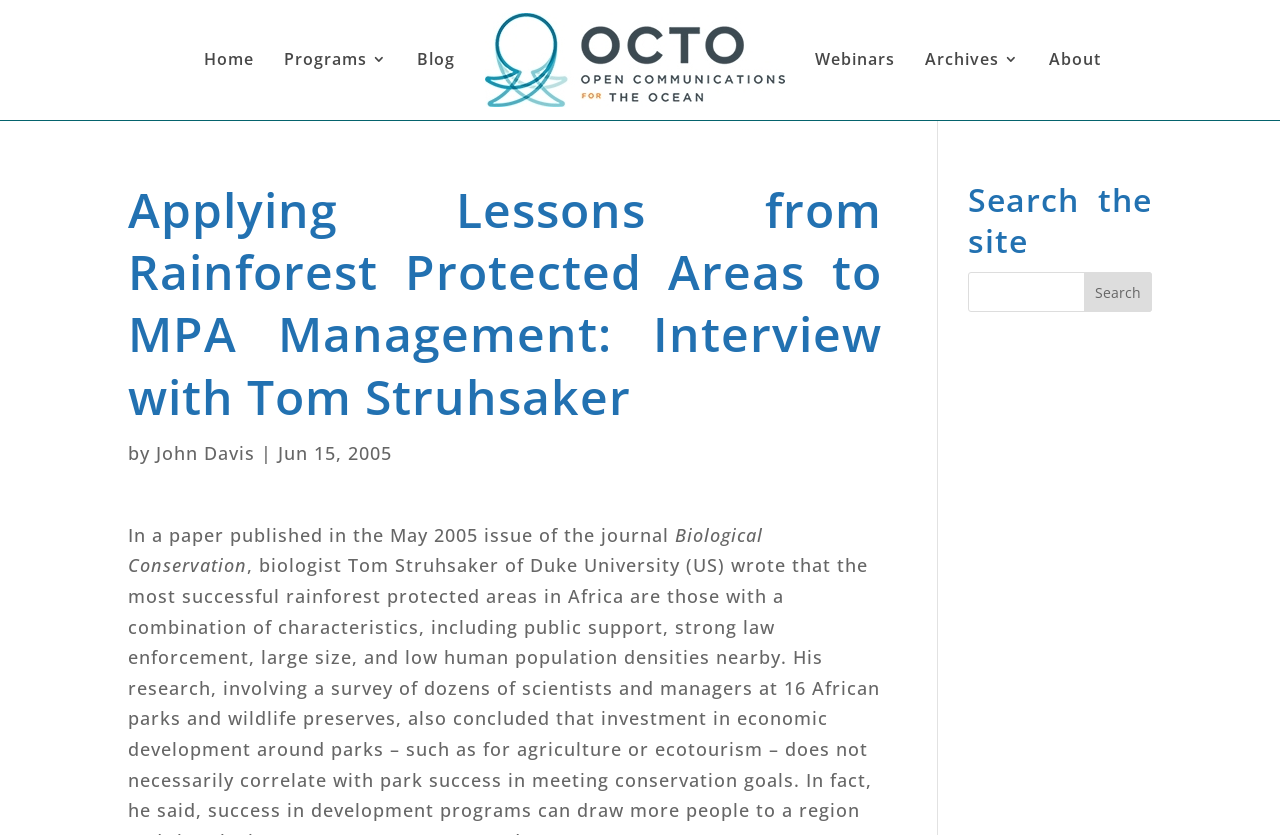Determine the bounding box coordinates of the UI element described below. Use the format (top-left x, top-left y, bottom-right x, bottom-right y) with floating point numbers between 0 and 1: value="Search"

[0.847, 0.325, 0.9, 0.373]